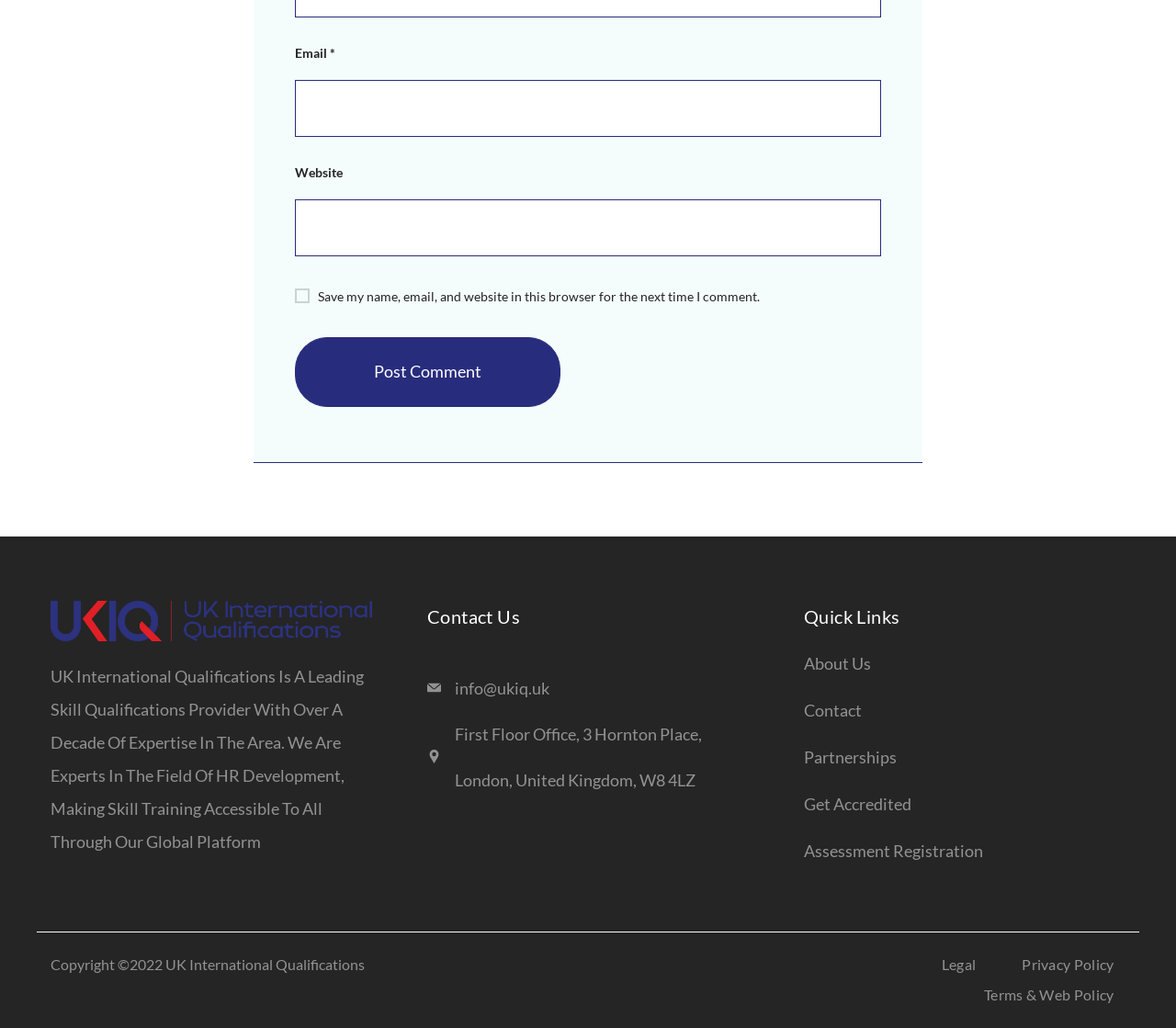Identify the bounding box coordinates necessary to click and complete the given instruction: "View Legal".

[0.781, 0.929, 0.849, 0.948]